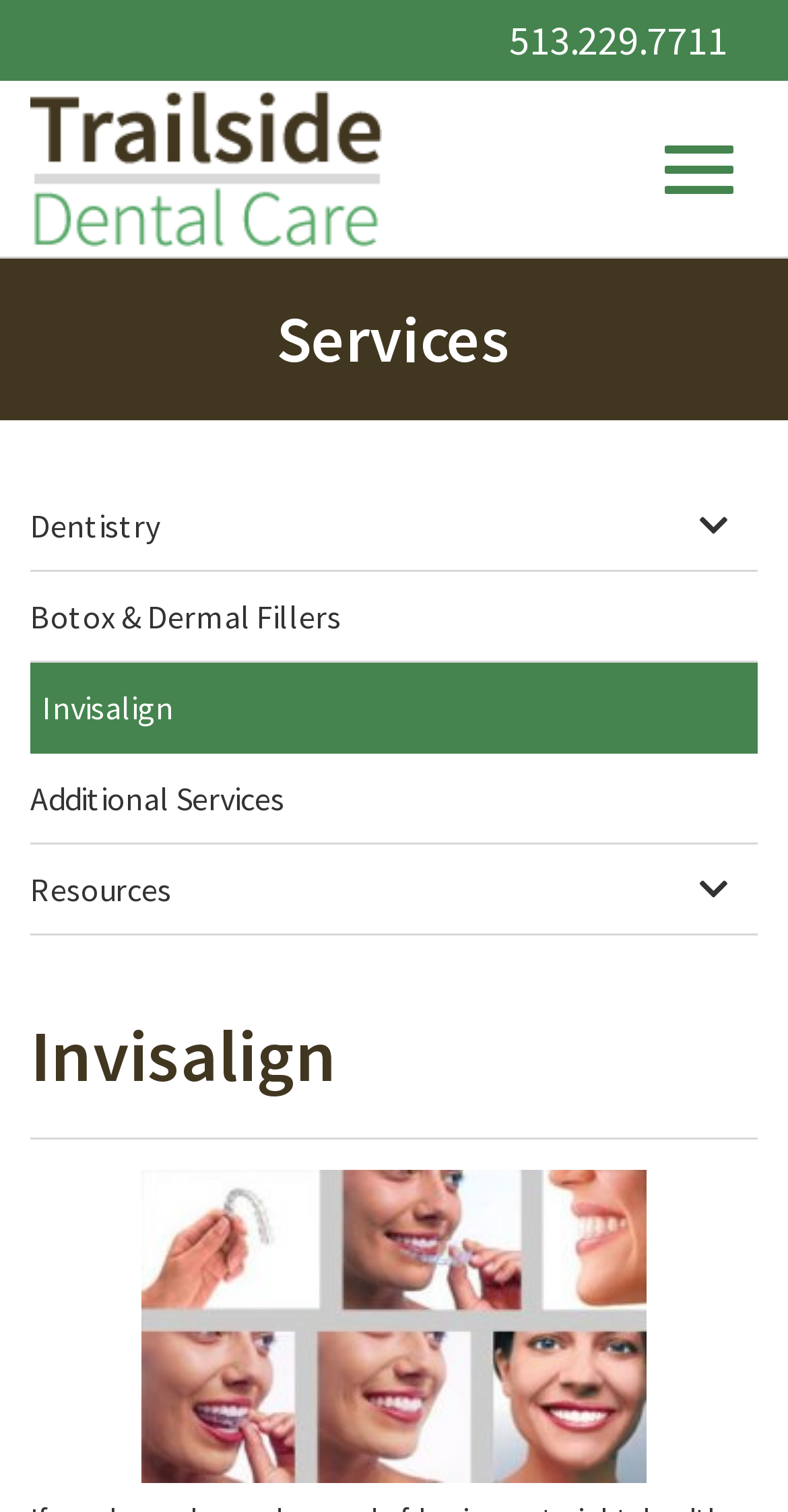Given the following UI element description: "parent_node: Toggle navigation", find the bounding box coordinates in the webpage screenshot.

[0.0, 0.06, 0.485, 0.163]